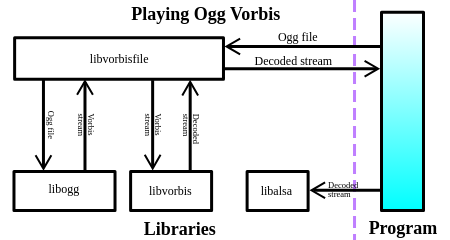What is the purpose of libogg and libvorbis?
Provide a fully detailed and comprehensive answer to the question.

The purpose of libogg and libvorbis is to facilitate the decoding process by managing Ogg streams and Vorbis streams, respectively.